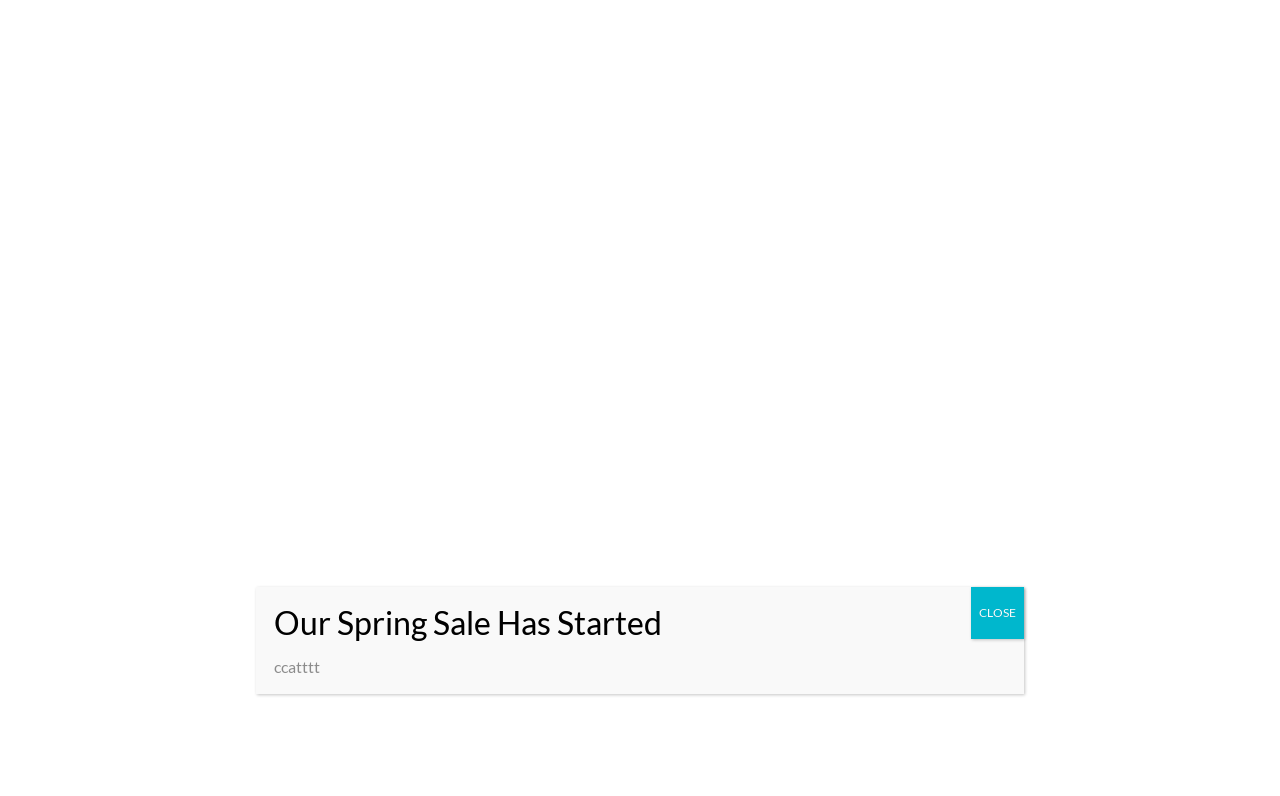Please provide the main heading of the webpage content.

Propolis Lip Balm Benefits: Top 5 Reasons To Incorporate Propolis Lip Balm Into Your Skincare Routine.